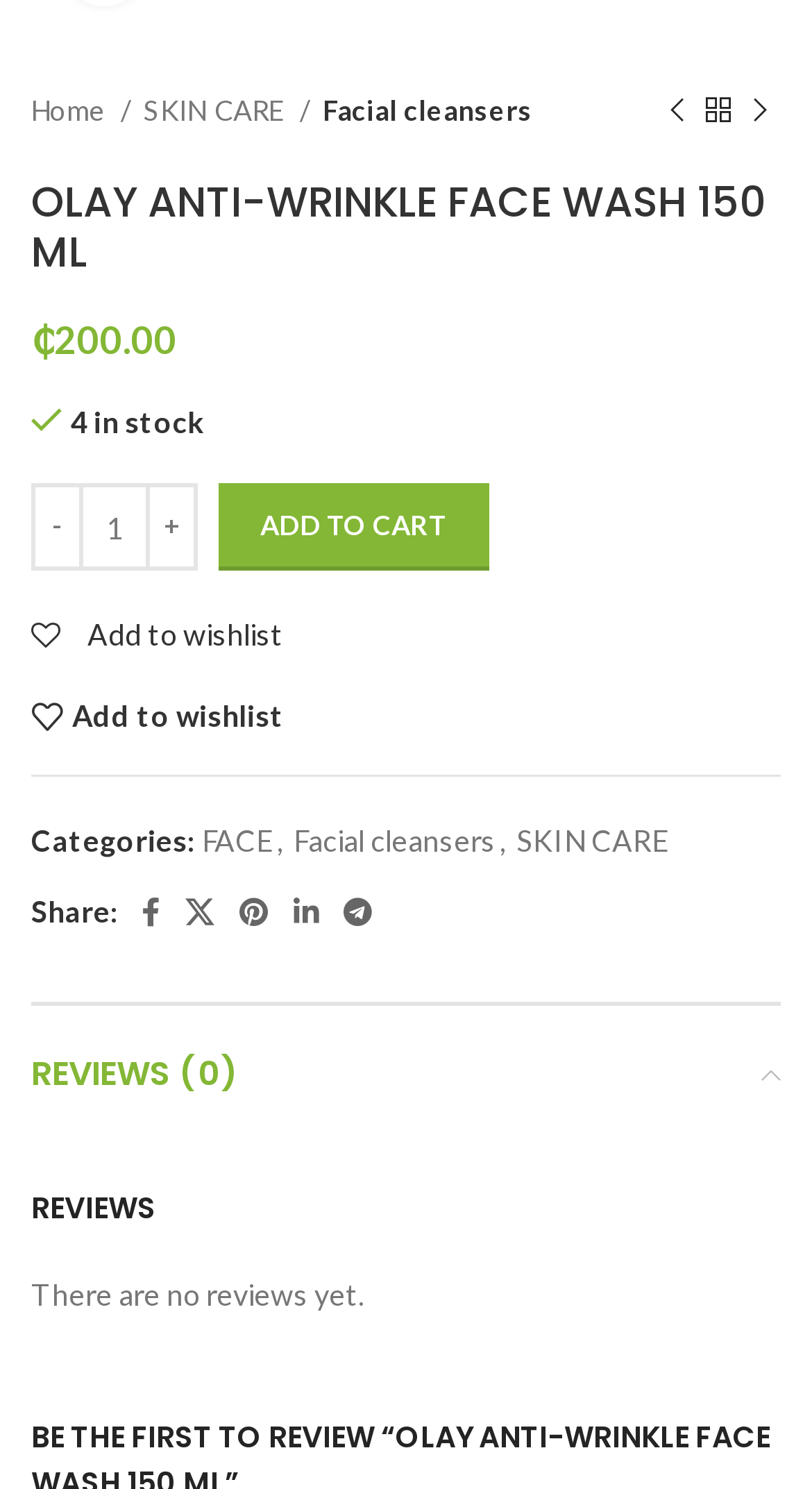Can you determine the bounding box coordinates of the area that needs to be clicked to fulfill the following instruction: "View previous product"?

[0.808, 0.061, 0.859, 0.089]